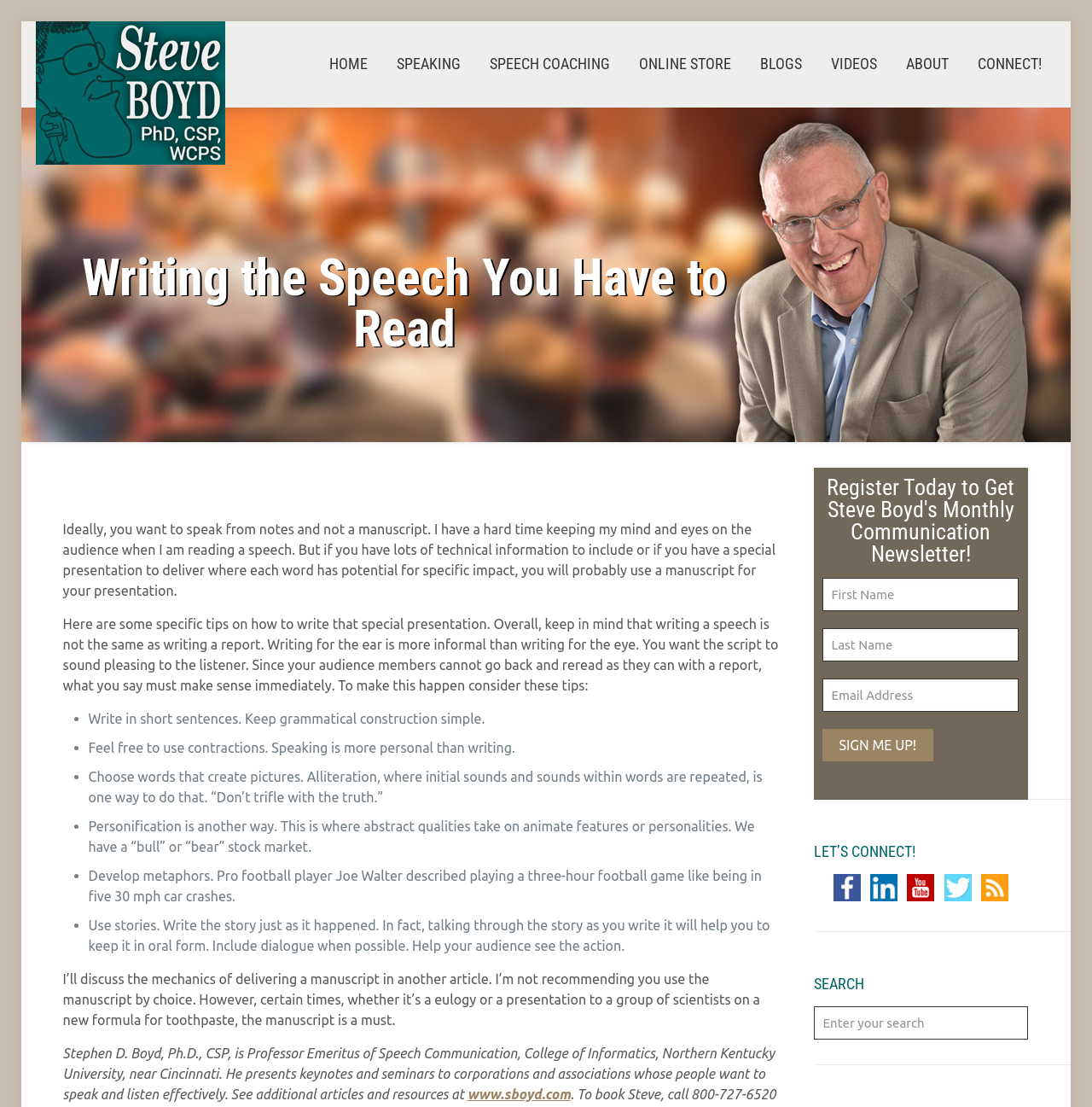Determine the bounding box coordinates of the element's region needed to click to follow the instruction: "Sign up for Steve Boyd's Monthly Communication Newsletter". Provide these coordinates as four float numbers between 0 and 1, formatted as [left, top, right, bottom].

[0.753, 0.658, 0.855, 0.688]